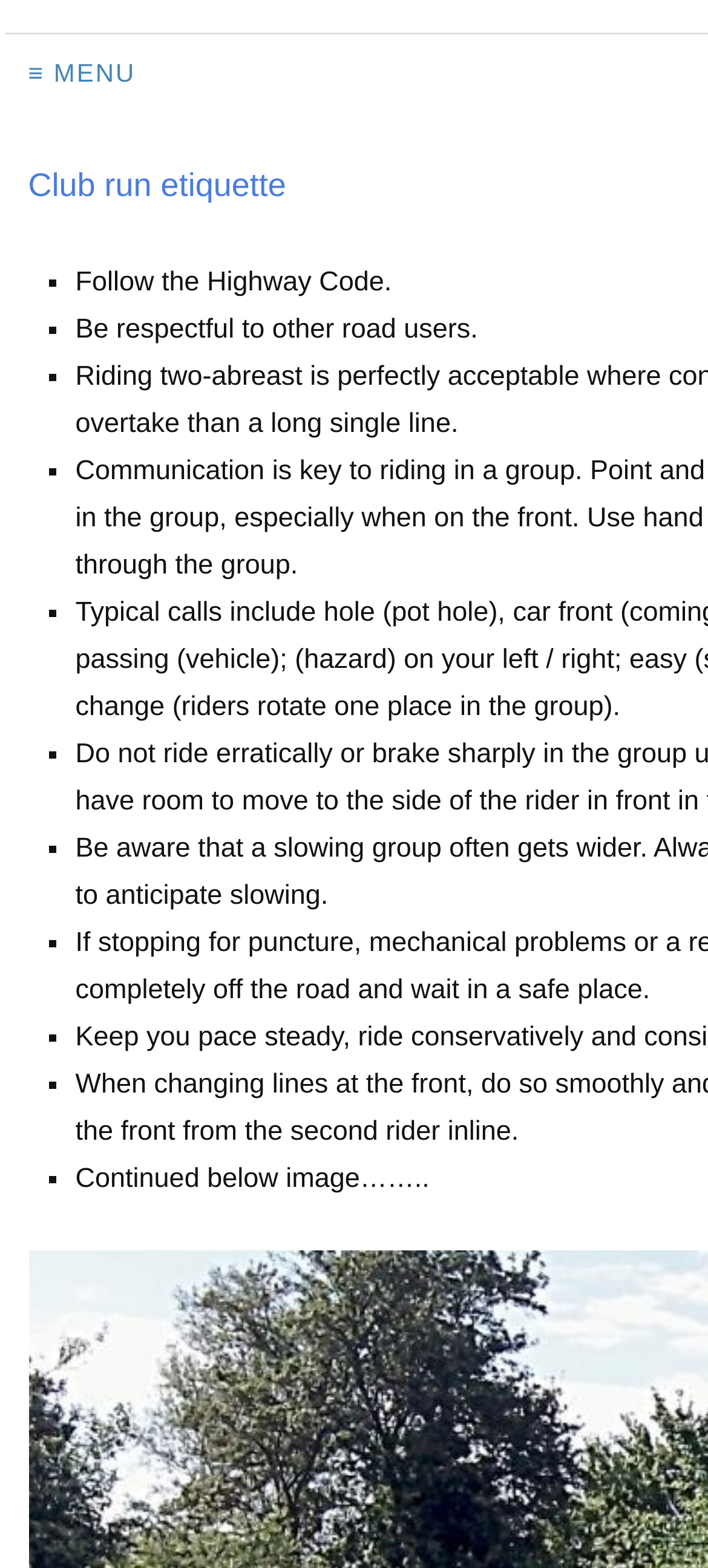Is there an image on the page?
Look at the image and provide a short answer using one word or a phrase.

Yes